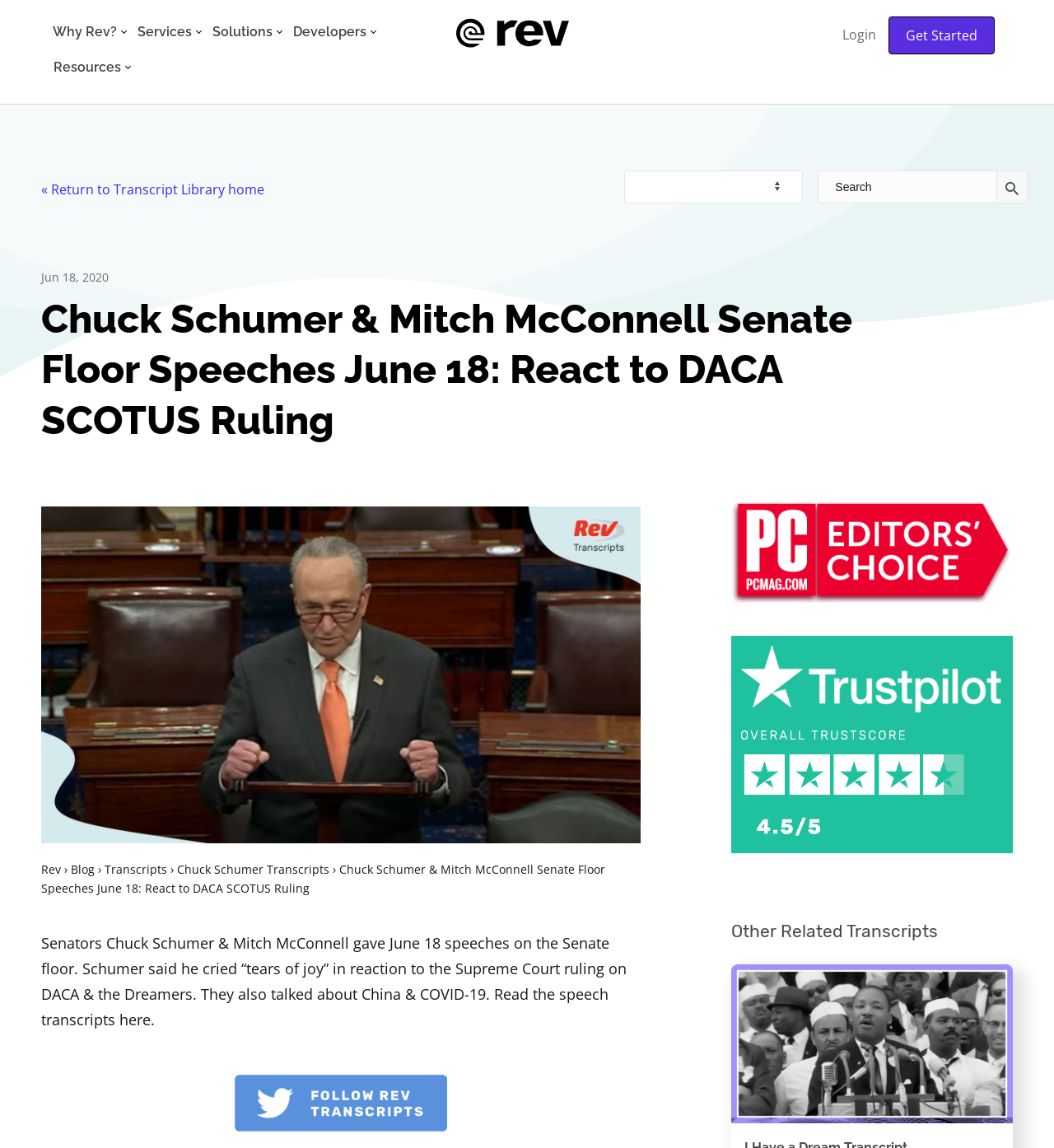Can you pinpoint the bounding box coordinates for the clickable element required for this instruction: "View 'Other Related Transcripts'"? The coordinates should be four float numbers between 0 and 1, i.e., [left, top, right, bottom].

[0.694, 0.8, 0.961, 0.821]